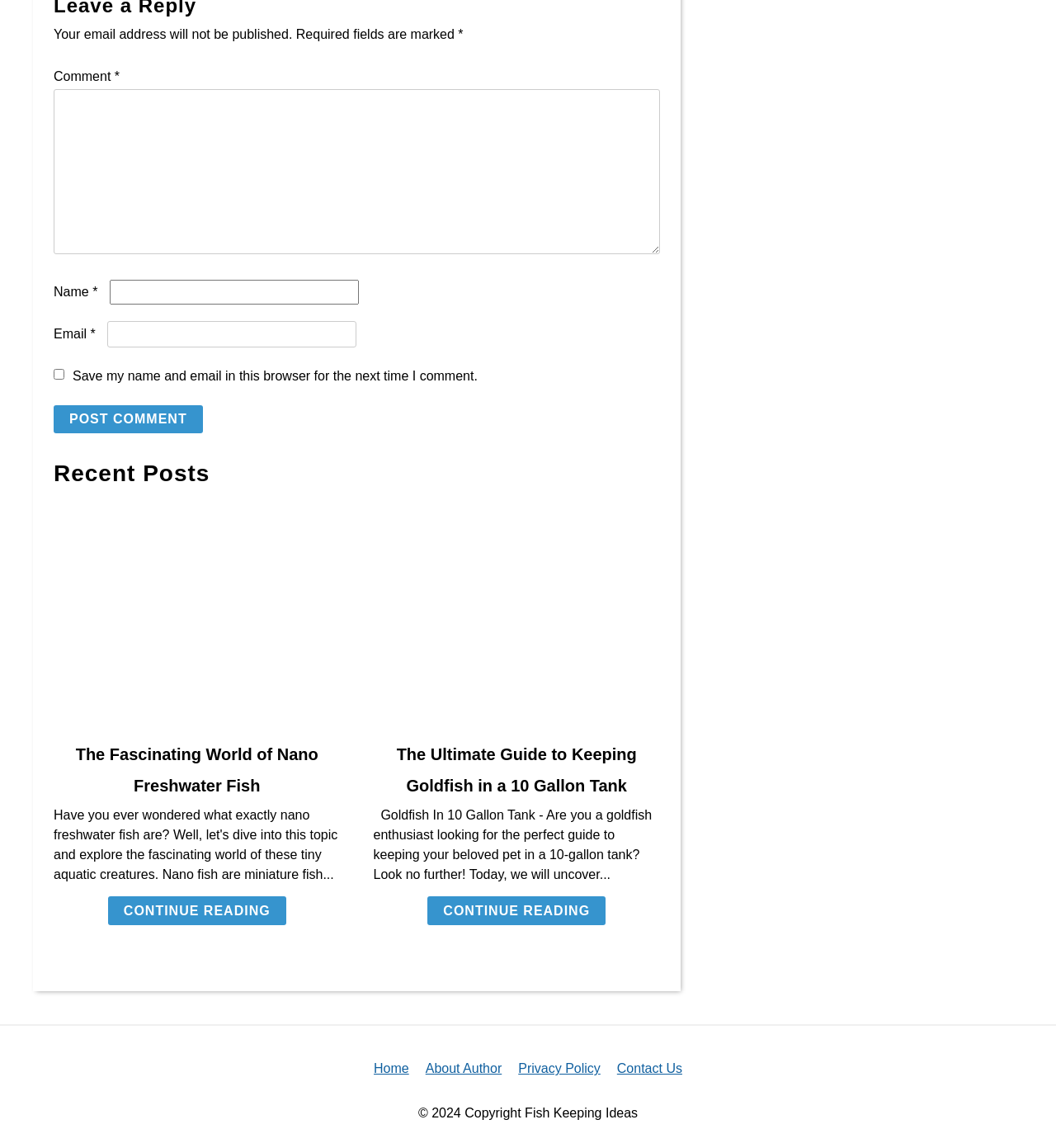Please locate the bounding box coordinates for the element that should be clicked to achieve the following instruction: "read about the author". Ensure the coordinates are given as four float numbers between 0 and 1, i.e., [left, top, right, bottom].

None